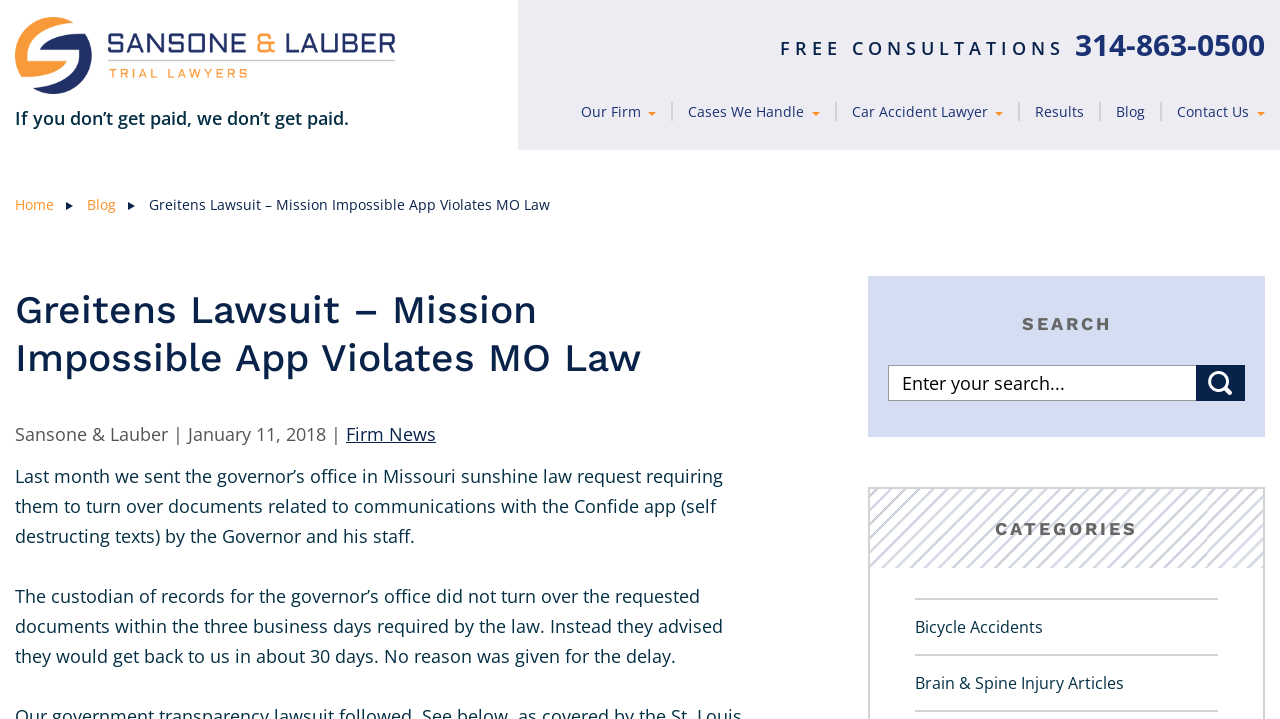Please answer the following question using a single word or phrase: What is the category of the article?

Firm News